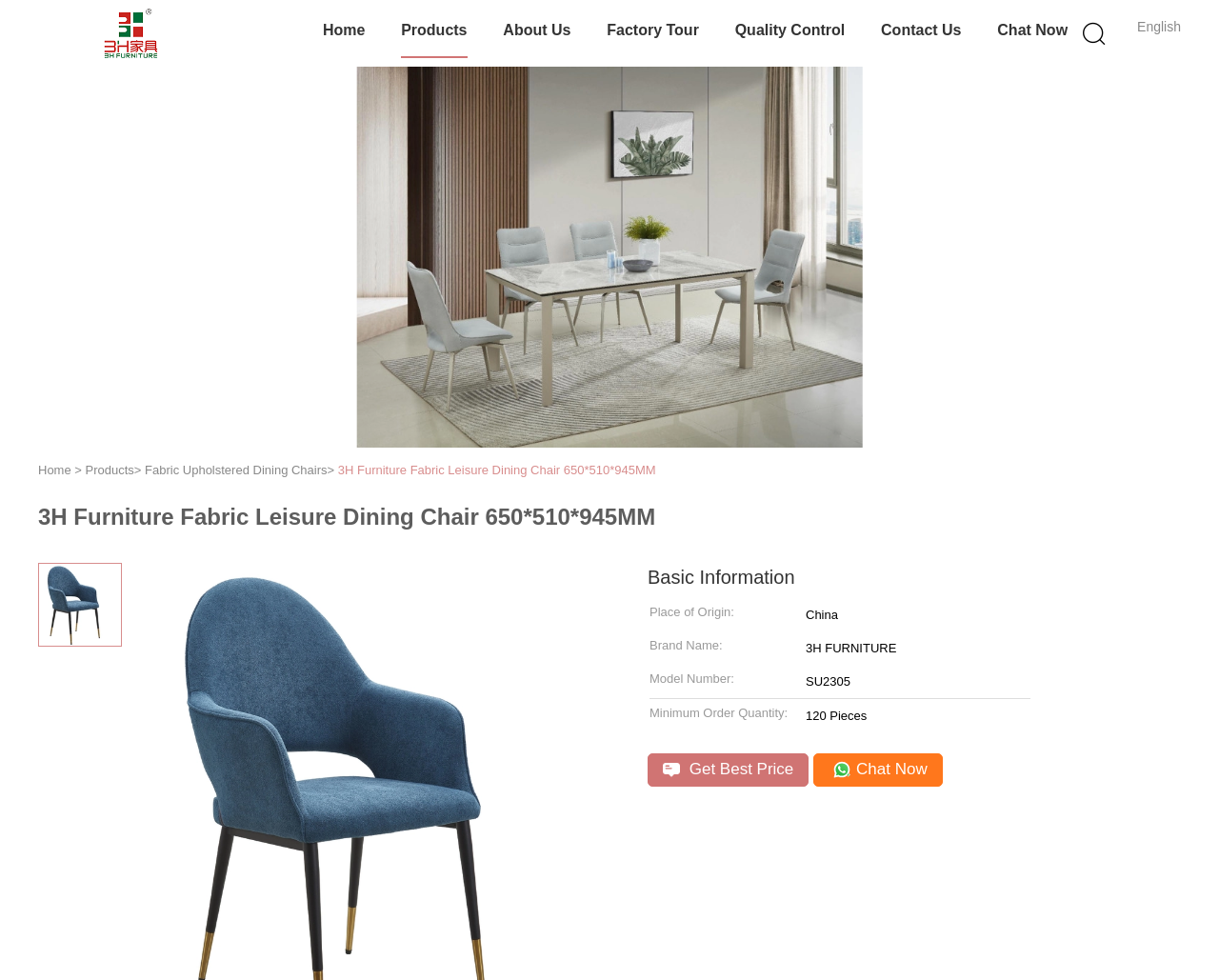Offer a meticulous caption that includes all visible features of the webpage.

This webpage is about a product, specifically a 3H Furniture Fabric Leisure Dining Chair with dimensions 650*510*945MM. At the top left, there is a company logo and a link to the company's website, Dongguan Xinyaju Metal Products Co, Ltd. 

On the top right, there are several links to navigate to different sections of the website, including Home, Products, About Us, Factory Tour, Quality Control, and Contact Us. There is also a link to chat with a representative.

Below the navigation links, there is a large image showcasing the product. On the left side of the image, there are links to navigate to different product categories, including Fabric Upholstered Dining Chairs and the specific product page.

The main content of the webpage is divided into two sections. The first section has a heading with the product name and a link to the product page. Below the heading, there is a table displaying the product's basic information, including its place of origin, brand name, model number, and minimum order quantity.

On the right side of the table, there are two links, one to get the best price and another to chat with a representative. Overall, the webpage is focused on providing detailed information about the product and facilitating communication with the supplier.